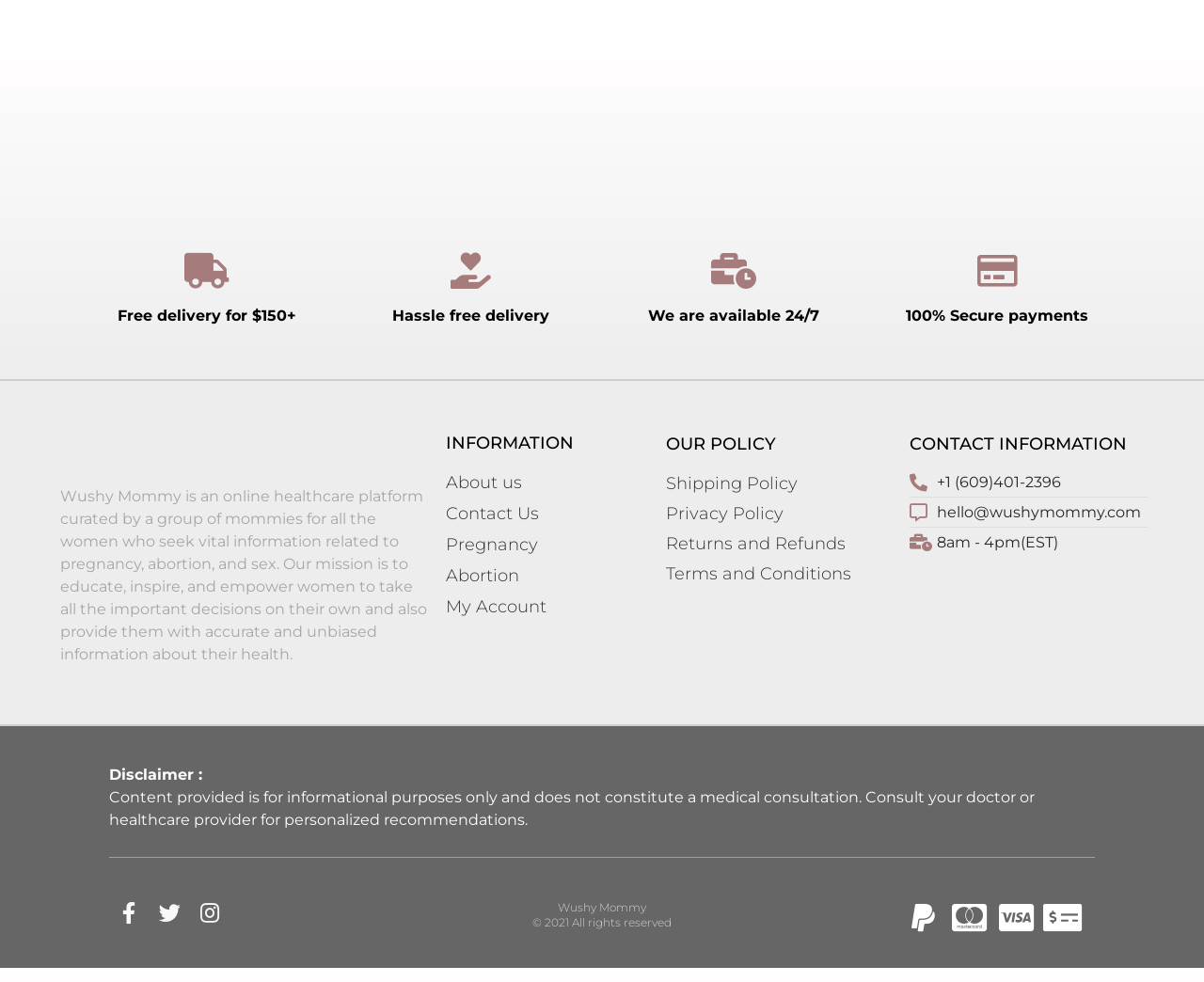Find the bounding box coordinates of the element you need to click on to perform this action: 'Click Shipping Policy'. The coordinates should be represented by four float values between 0 and 1, in the format [left, top, right, bottom].

[0.553, 0.479, 0.743, 0.505]